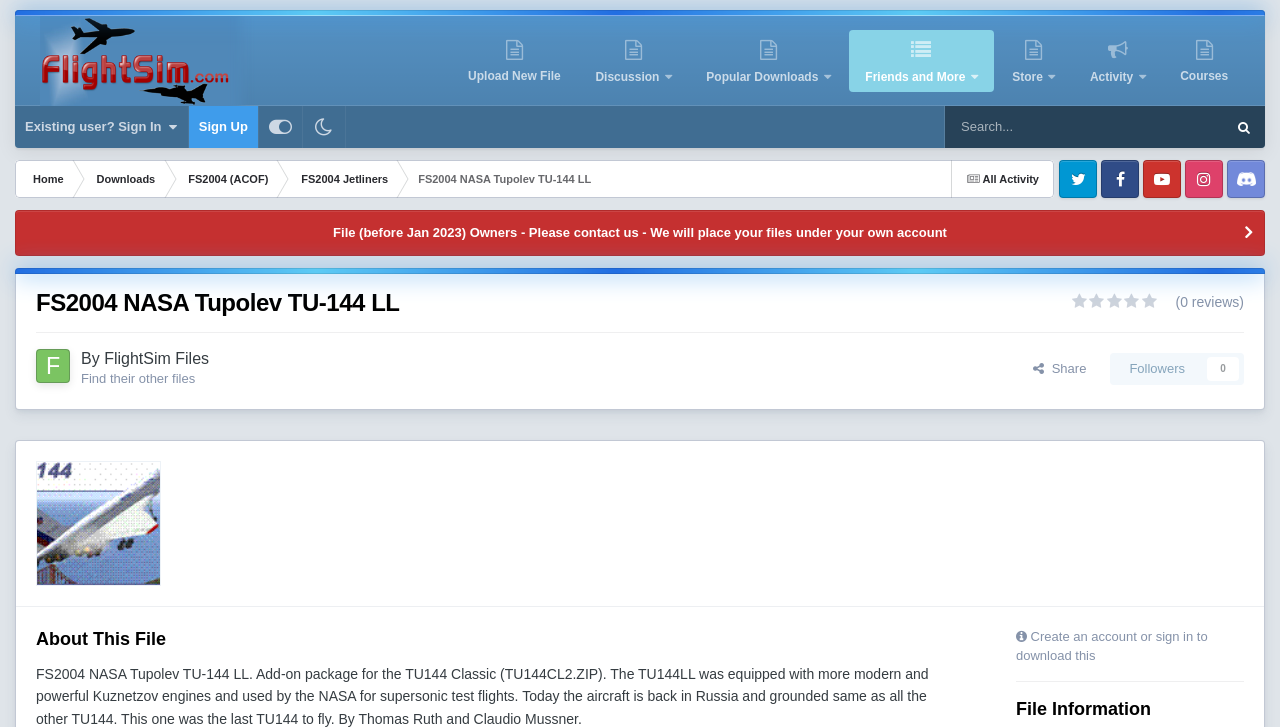What is the name of the aircraft?
Kindly offer a comprehensive and detailed response to the question.

I found the answer by looking at the title of the webpage, which is 'FS2004 NASA Tupolev TU-144 LL'. The title clearly indicates the name of the aircraft.